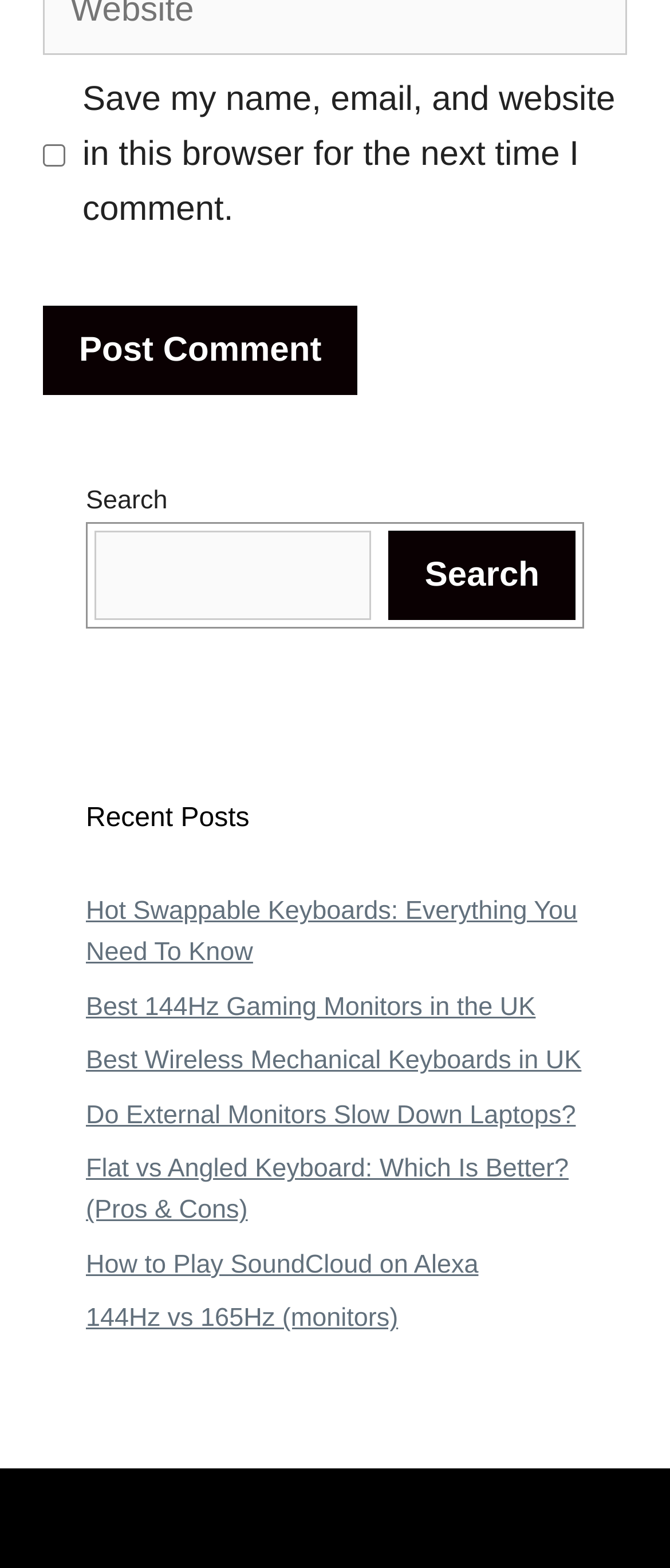Highlight the bounding box coordinates of the region I should click on to meet the following instruction: "Read 'Hot Swappable Keyboards: Everything You Need To Know'".

[0.128, 0.572, 0.862, 0.617]